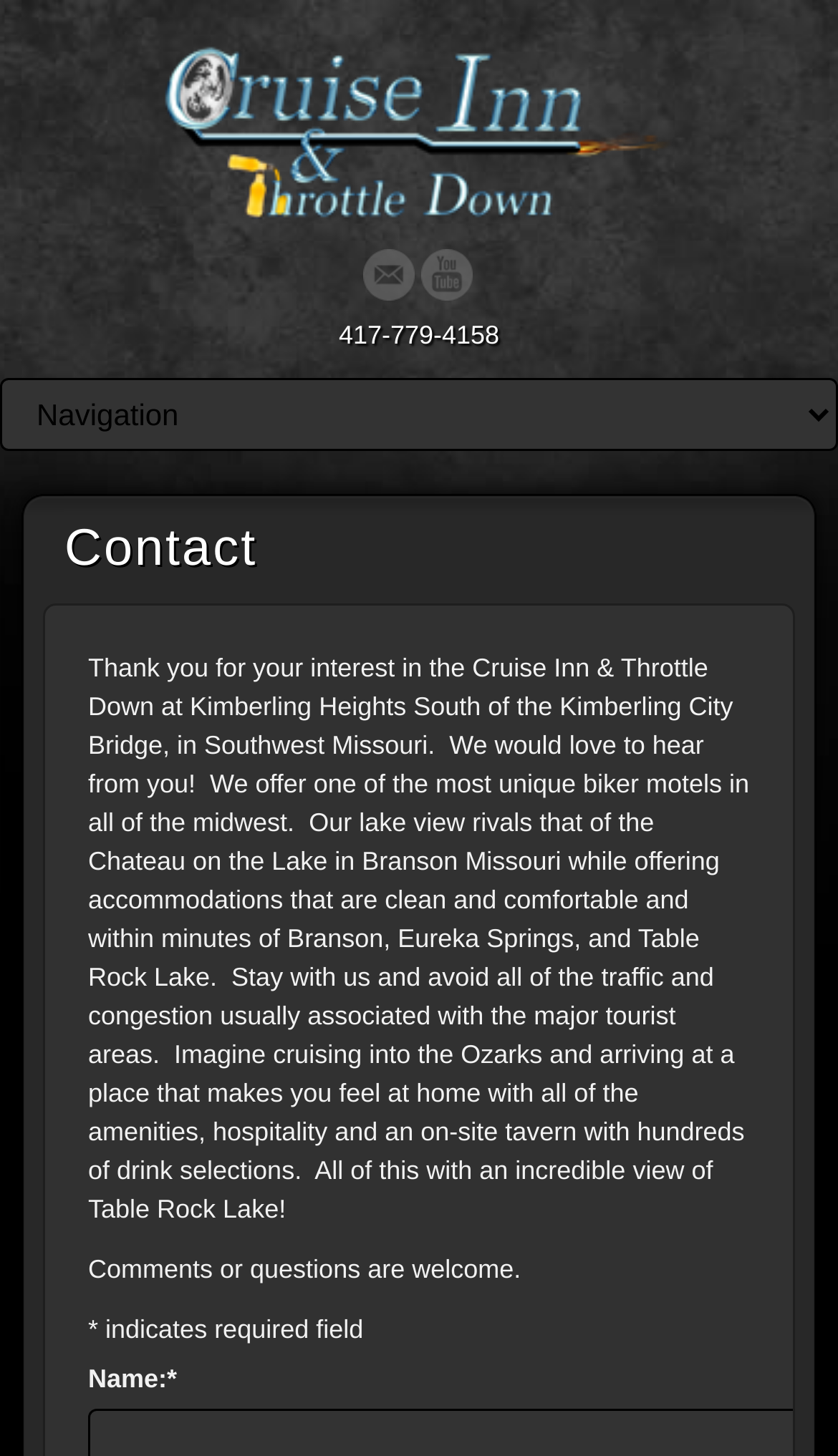What is required to submit a comment or question?
Please provide a comprehensive answer based on the details in the screenshot.

I found this information by looking at the static text element with an asterisk symbol (*) which is followed by the text 'indicates required field', indicating that some fields are required to be filled in.